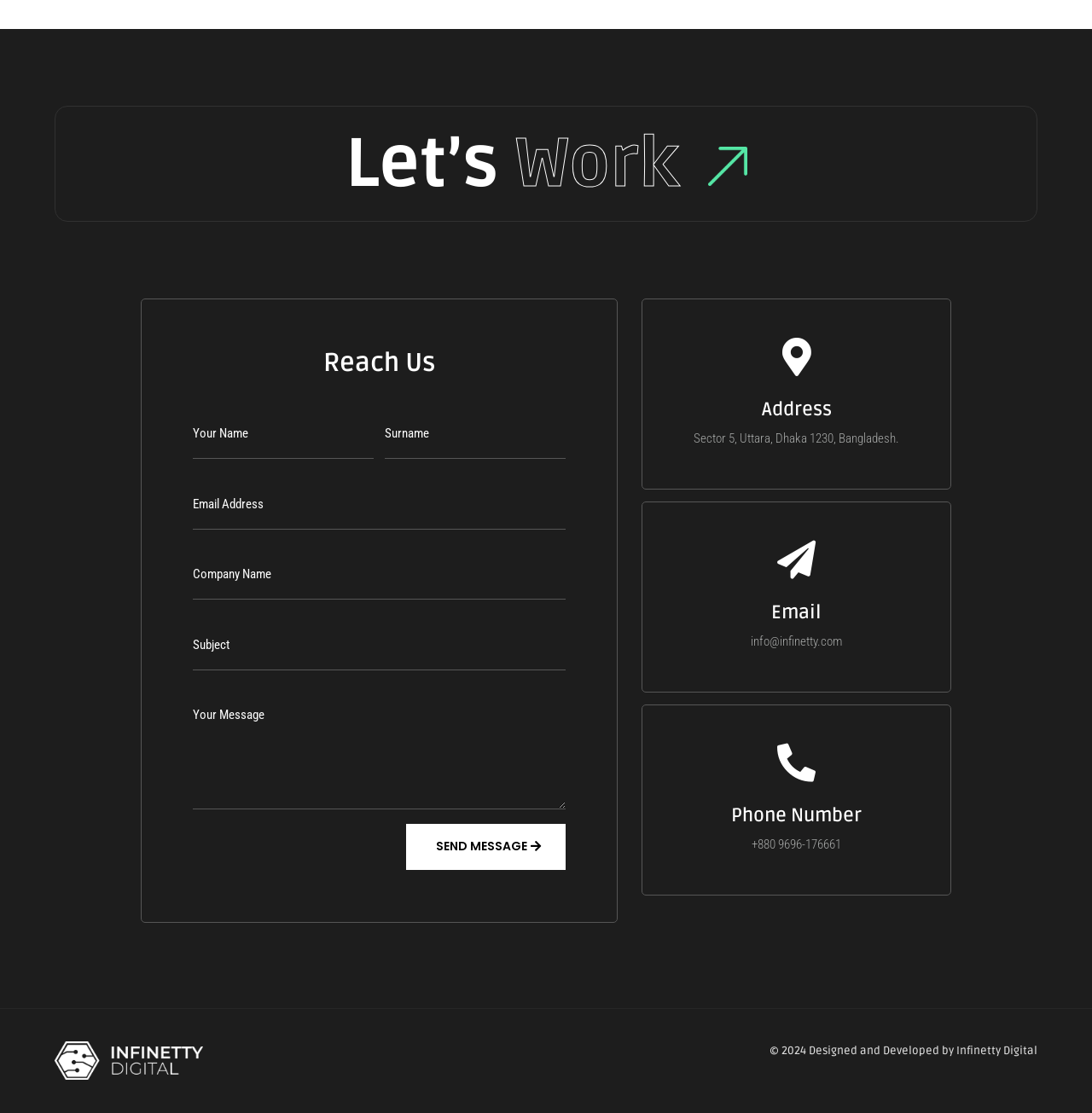Please examine the image and provide a detailed answer to the question: What is the phone number of the organization?

The phone number is explicitly stated on the webpage, under the 'Phone Number' heading, as '+880 9696-176661'.